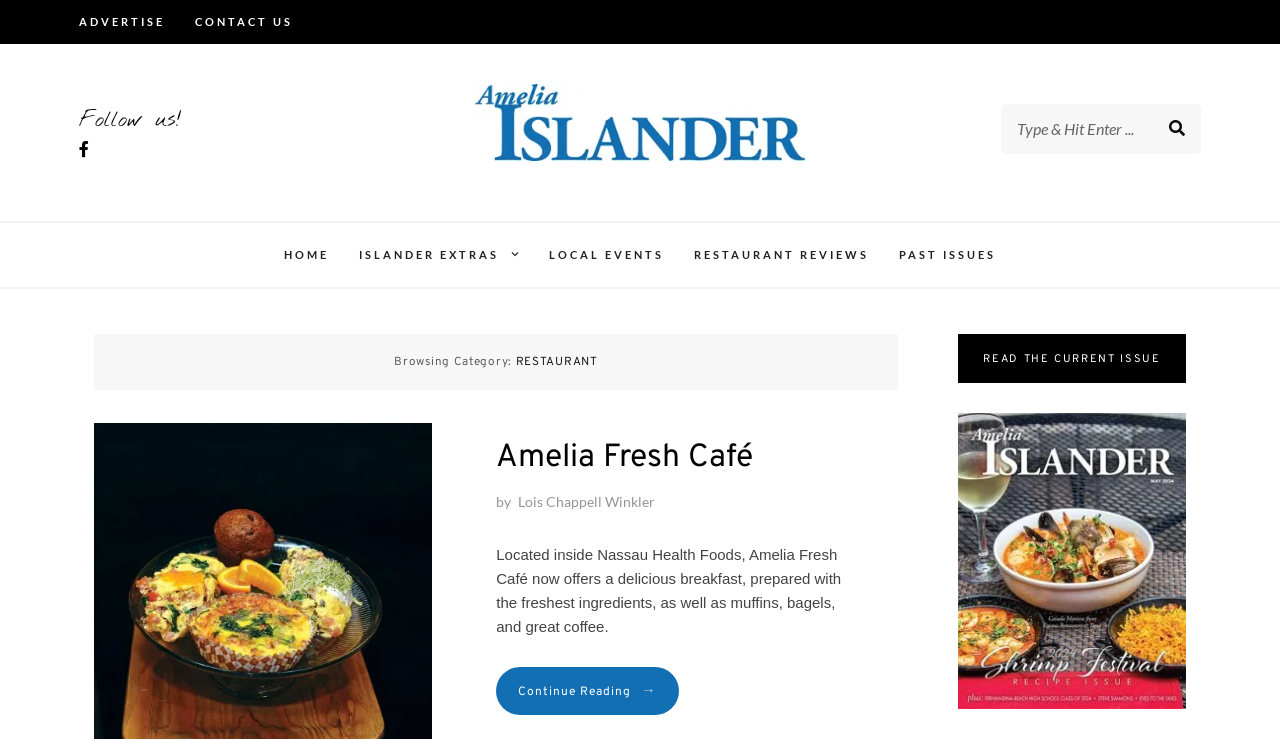Identify the bounding box coordinates for the UI element mentioned here: "expand child menu". Provide the coordinates as four float values between 0 and 1, i.e., [left, top, right, bottom].

[0.39, 0.324, 0.413, 0.364]